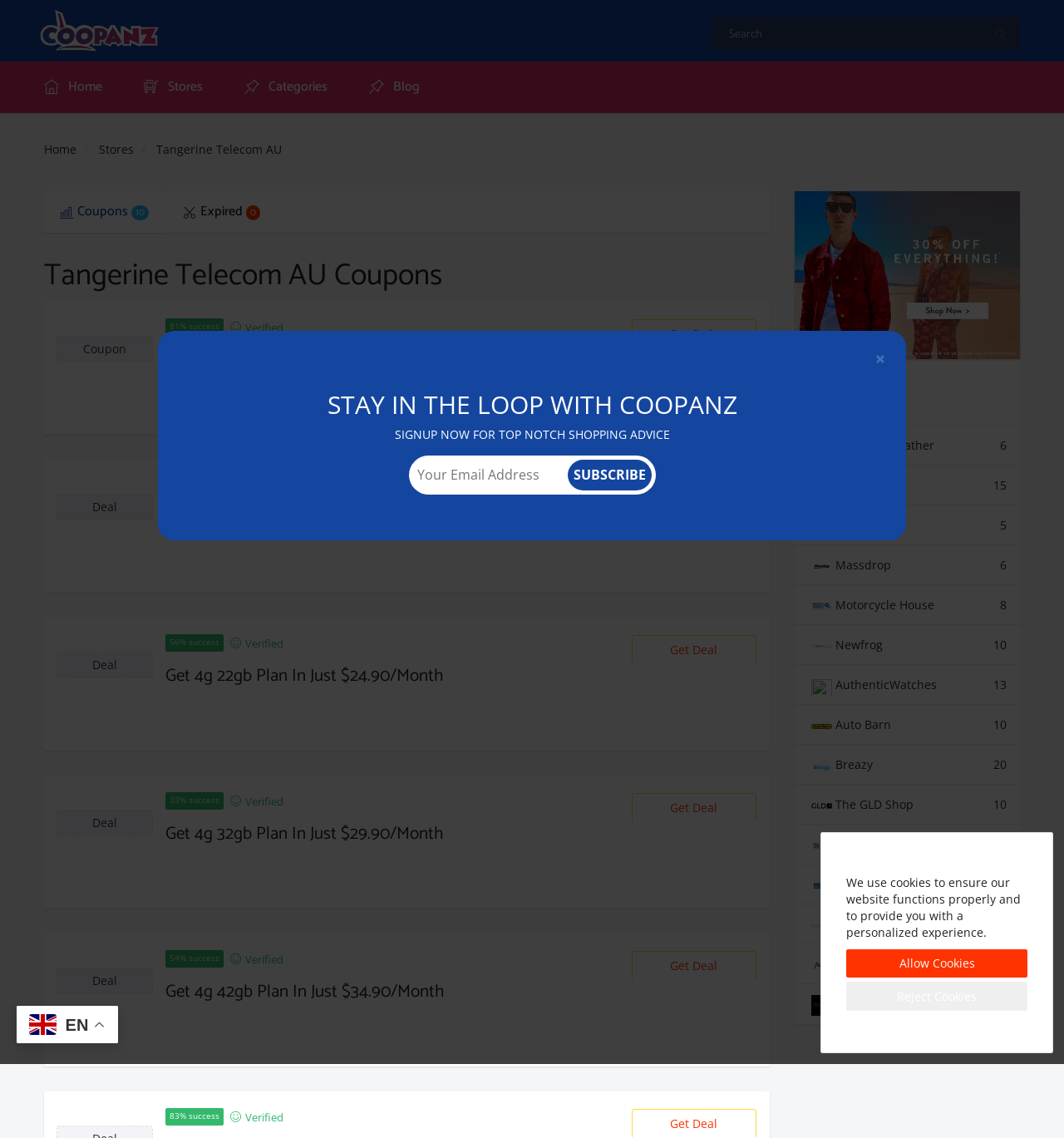Specify the bounding box coordinates of the area to click in order to follow the given instruction: "Get $10 Off On Sitewide."

[0.155, 0.304, 0.315, 0.329]